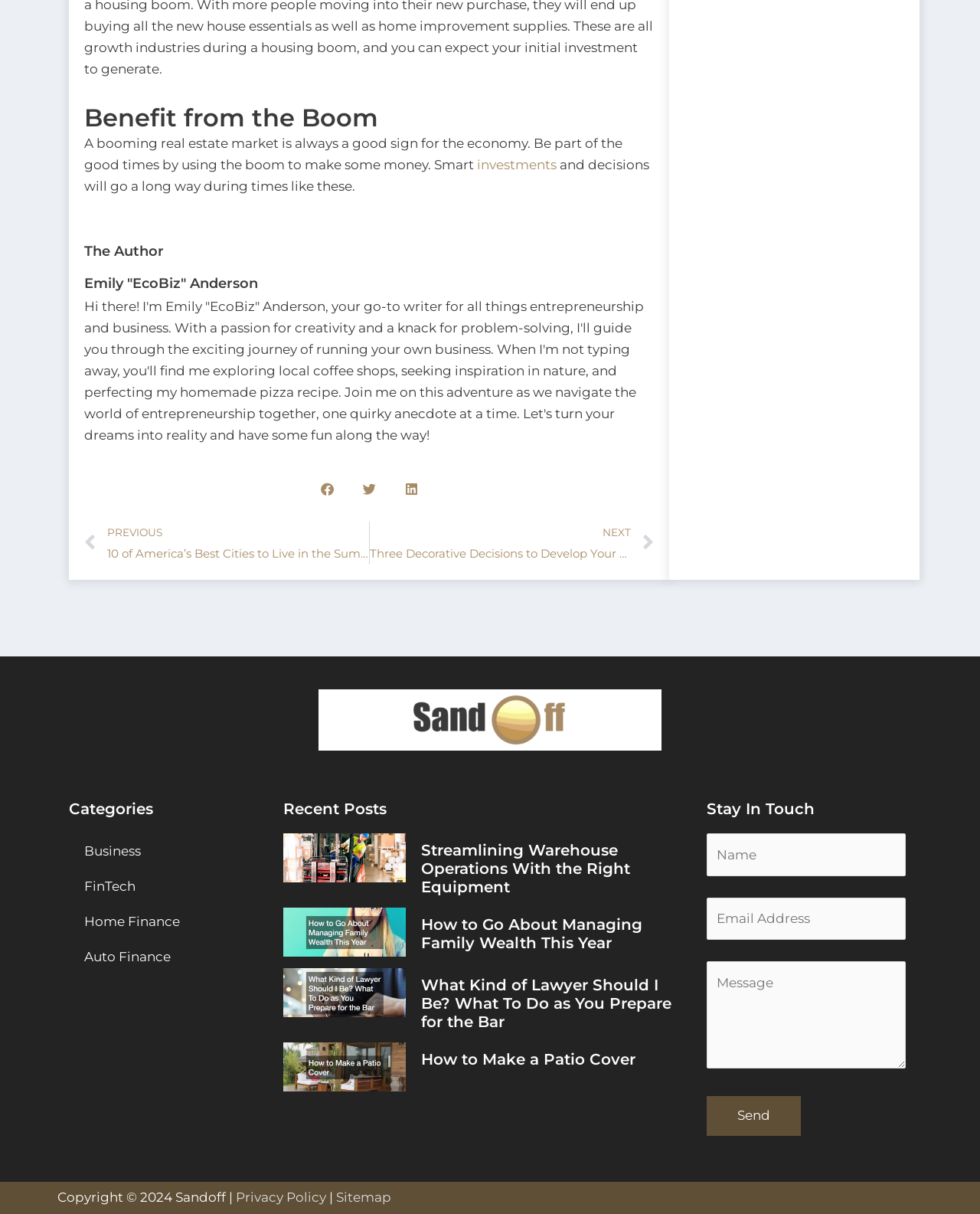Based on what you see in the screenshot, provide a thorough answer to this question: How can one share the content on social media?

There are three buttons at the bottom of the page, labeled 'Share on Facebook', 'Share on Twitter', and 'Share on LinkedIn'. These buttons indicate that one can share the content on these three social media platforms.